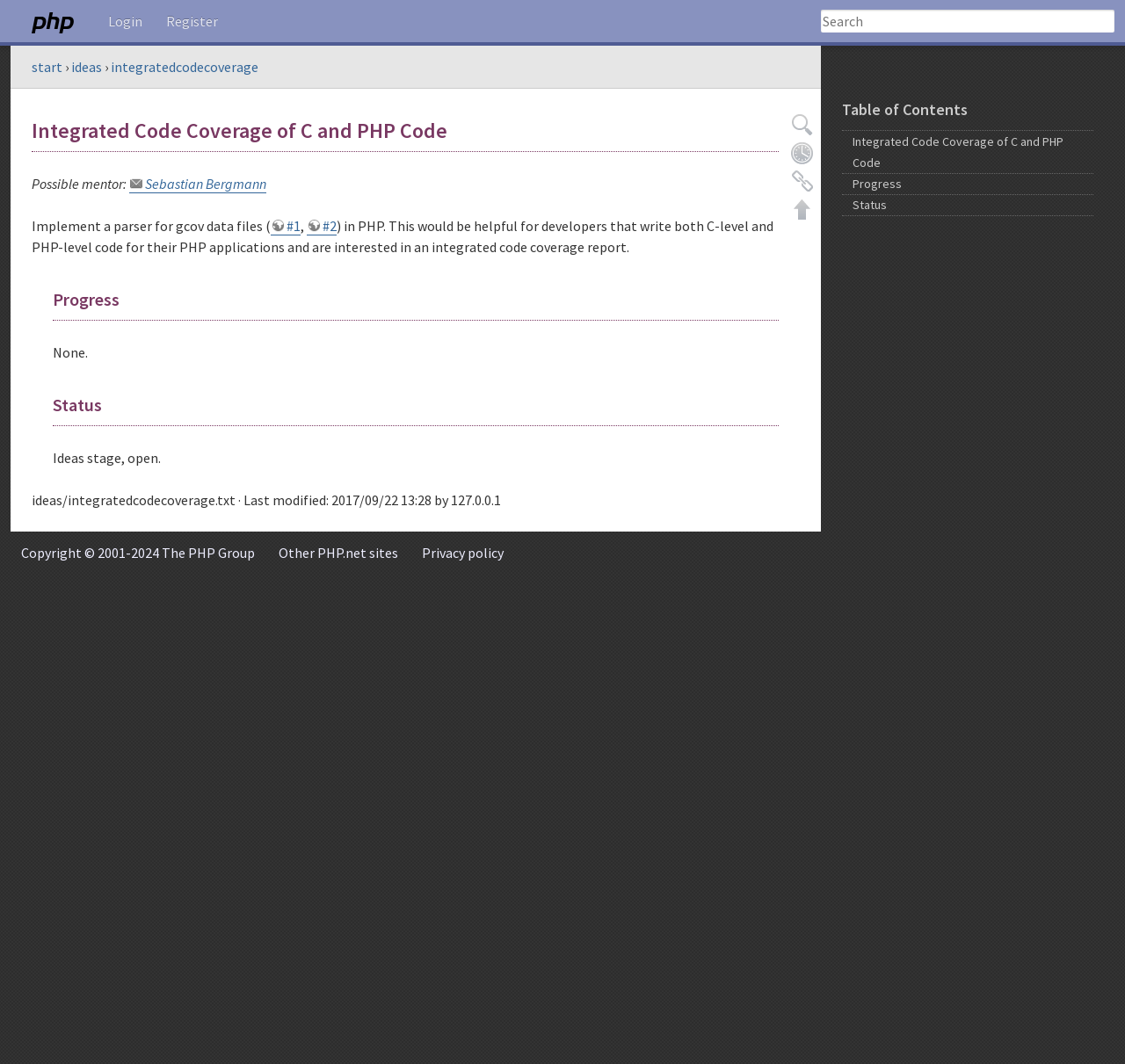Please find the bounding box coordinates (top-left x, top-left y, bottom-right x, bottom-right y) in the screenshot for the UI element described as follows: Privacy policy

[0.366, 0.511, 0.457, 0.528]